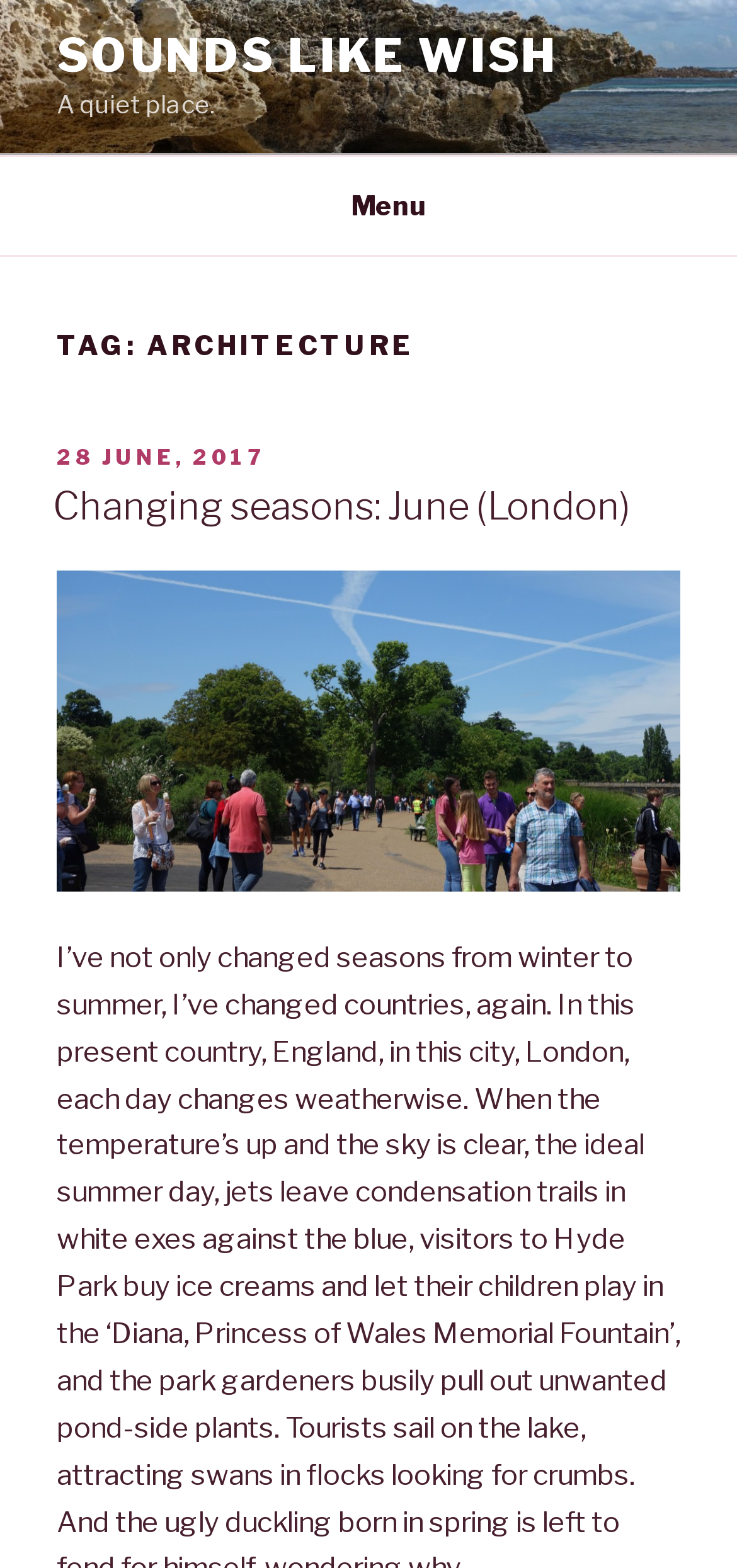What is the date of the blog post? Observe the screenshot and provide a one-word or short phrase answer.

28 JUNE, 2017